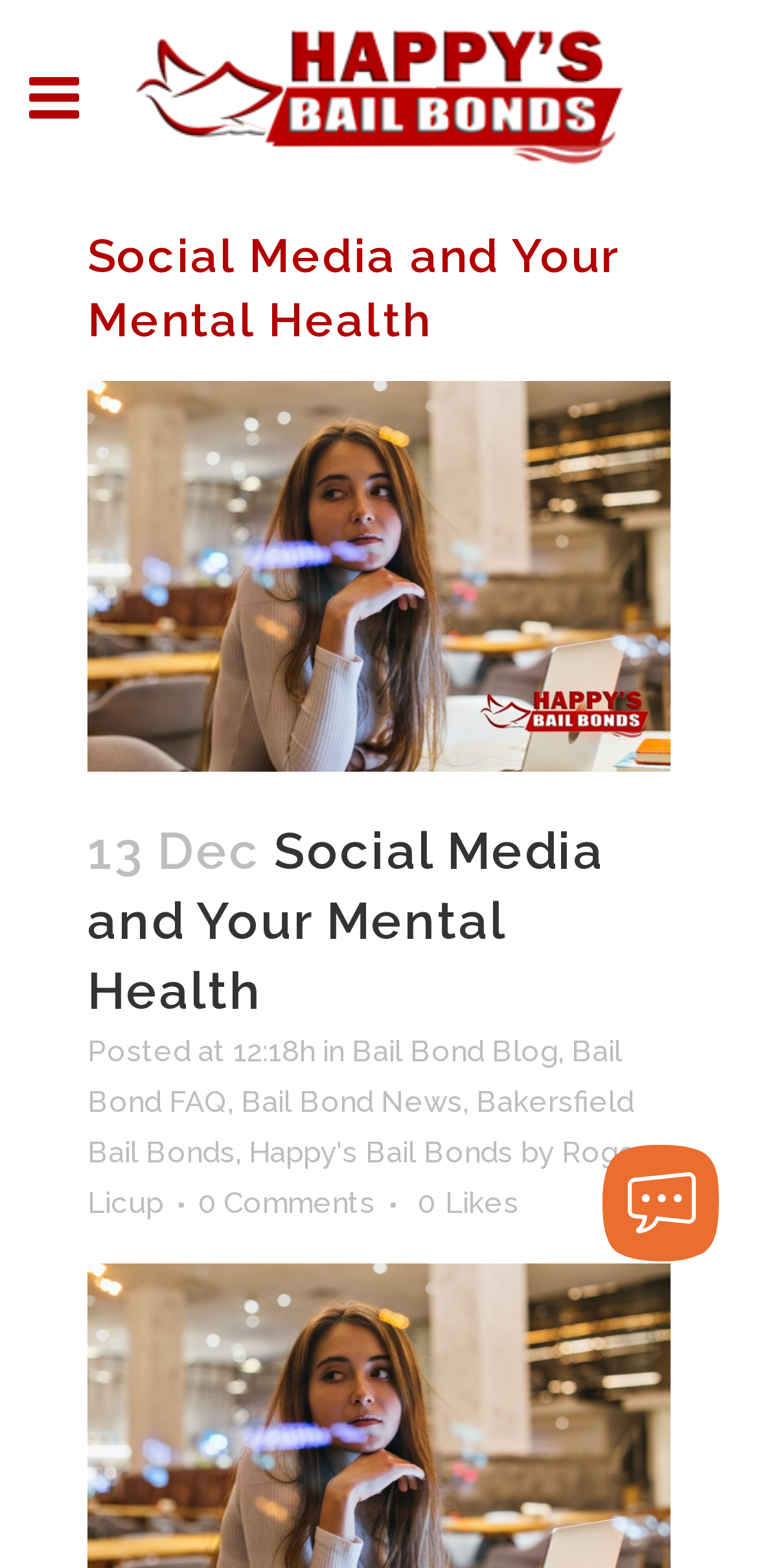Predict the bounding box for the UI component with the following description: "Bail Bond News".

[0.318, 0.691, 0.61, 0.714]